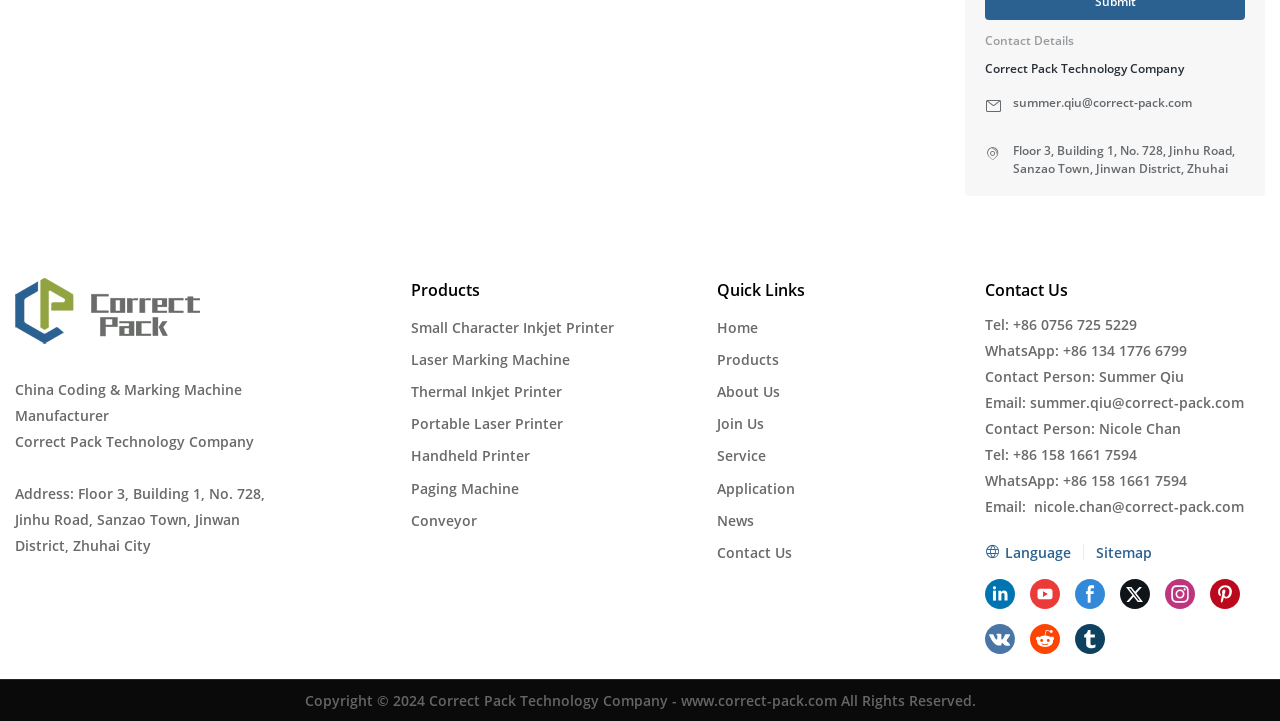What products does the company offer?
Could you please answer the question thoroughly and with as much detail as possible?

The company offers coding and marking machines, which is evident from the links 'Small Character Inkjet Printer', 'Laser Marking Machine', 'Thermal Inkjet Printer', and others, indicating that the company is a manufacturer of coding and marking machines.